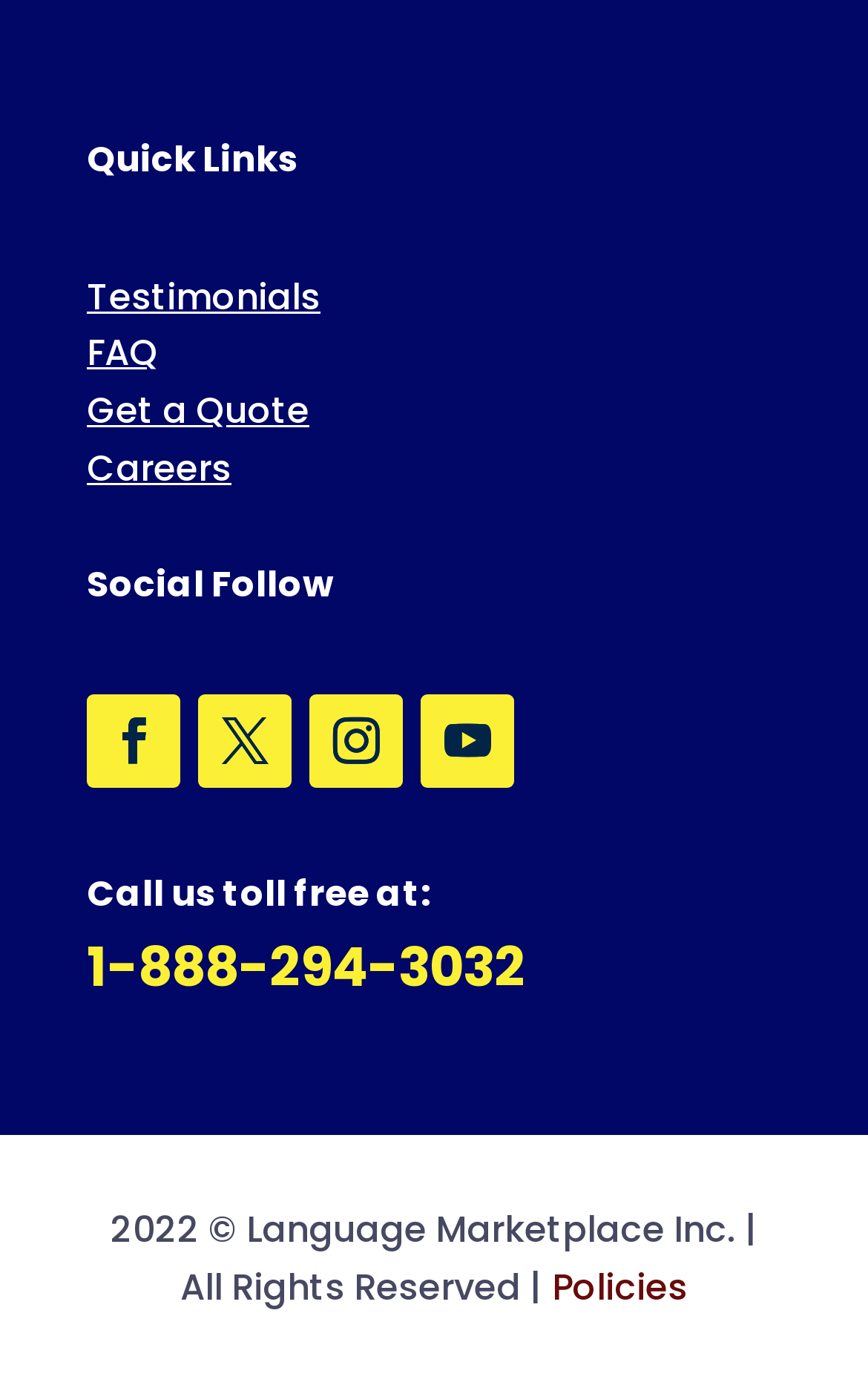Please reply with a single word or brief phrase to the question: 
What is the last link in the 'Quick Links' section?

Careers